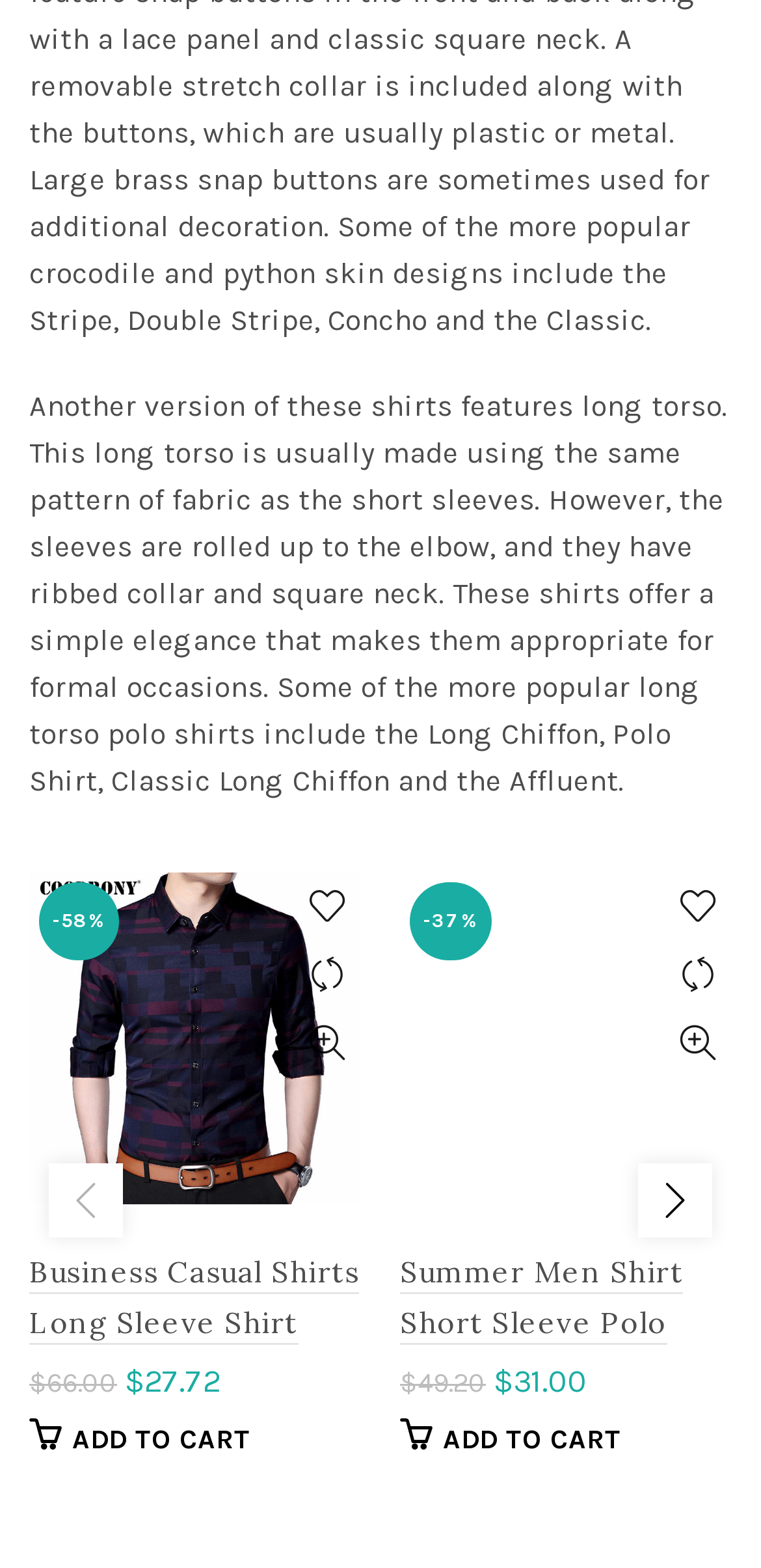Please identify the bounding box coordinates of the element's region that I should click in order to complete the following instruction: "Add Business Casual Shirts Long Sleeve Shirt to wishlist". The bounding box coordinates consist of four float numbers between 0 and 1, i.e., [left, top, right, bottom].

[0.385, 0.556, 0.474, 0.6]